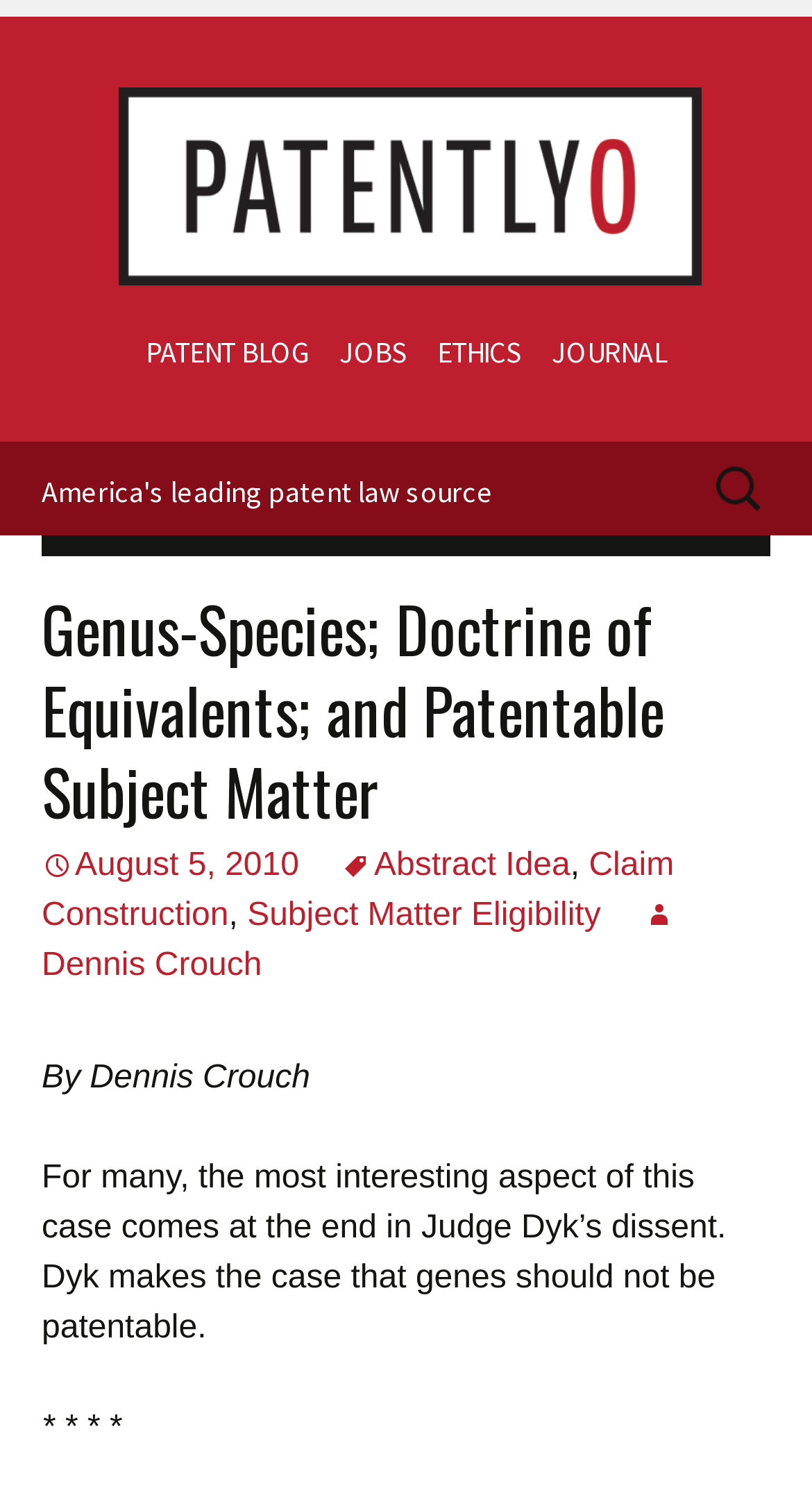Determine the bounding box of the UI component based on this description: "Patent Blog". The bounding box coordinates should be four float values between 0 and 1, i.e., [left, top, right, bottom].

[0.174, 0.221, 0.387, 0.245]